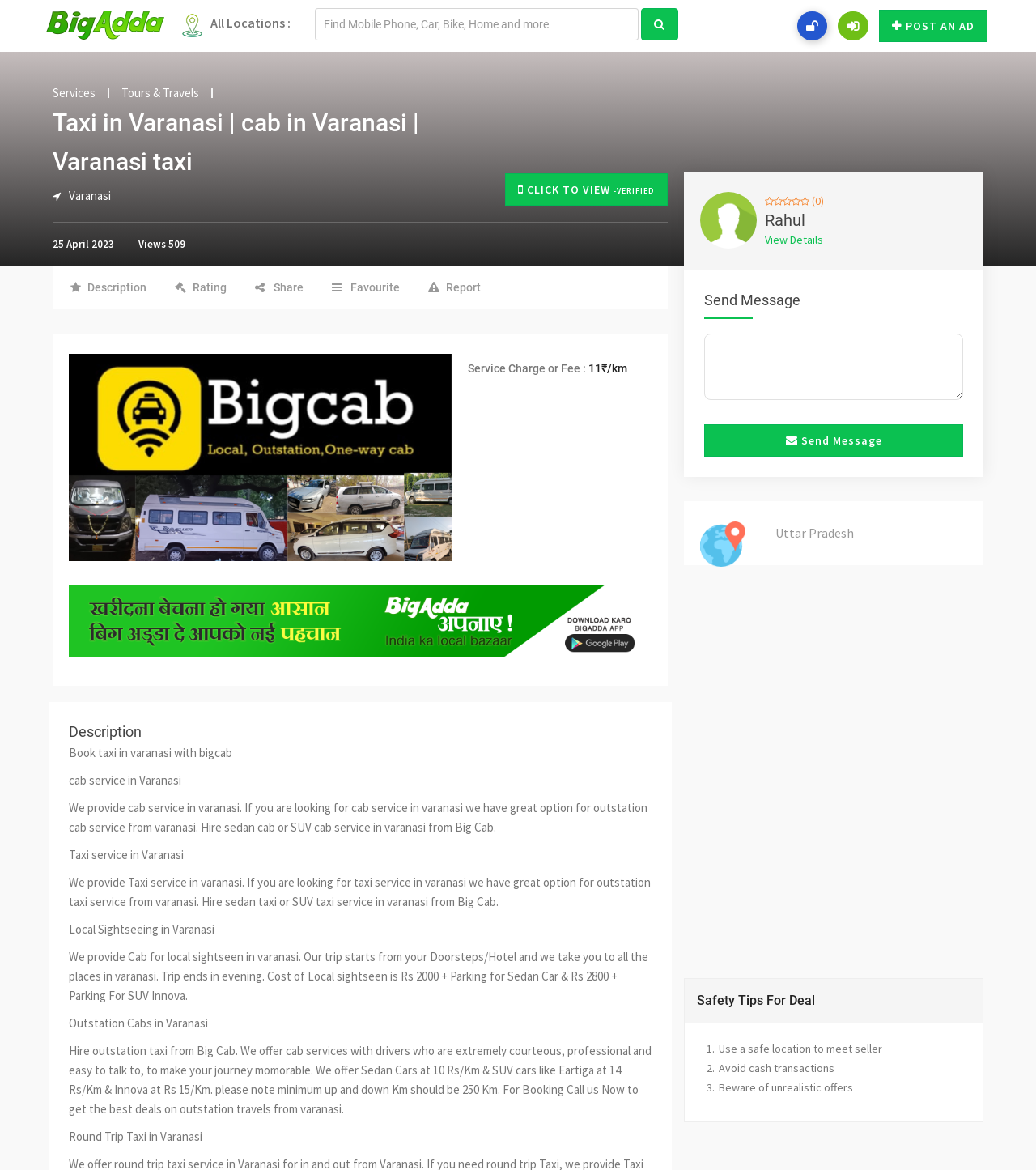What is the service charge or fee for taxi in Varanasi?
Using the visual information, reply with a single word or short phrase.

11₹/km